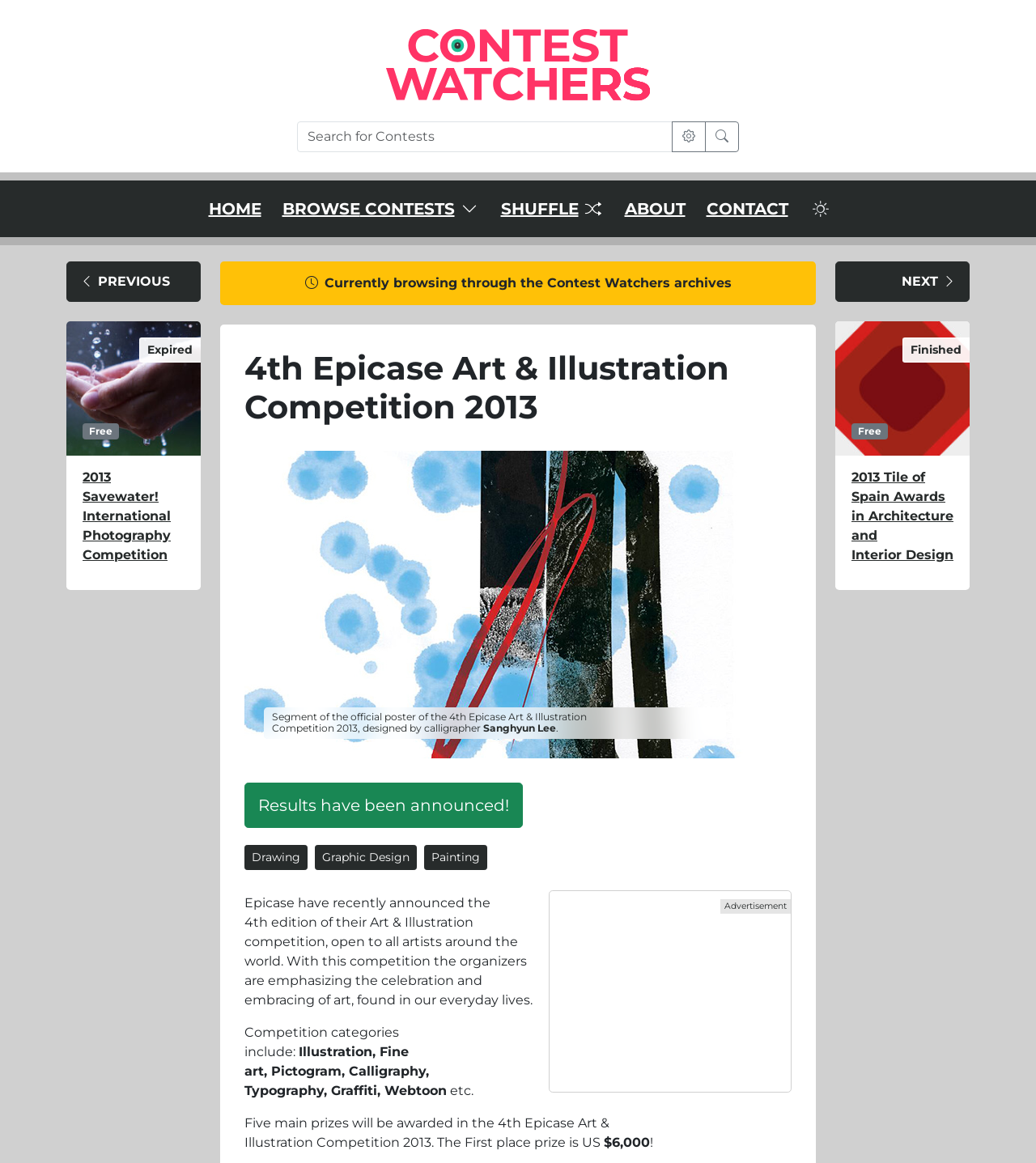What are some of the competition categories?
Based on the image, give a one-word or short phrase answer.

Illustration, Fine art, Pictogram, Calligraphy, Typography, Graffiti, Webtoon